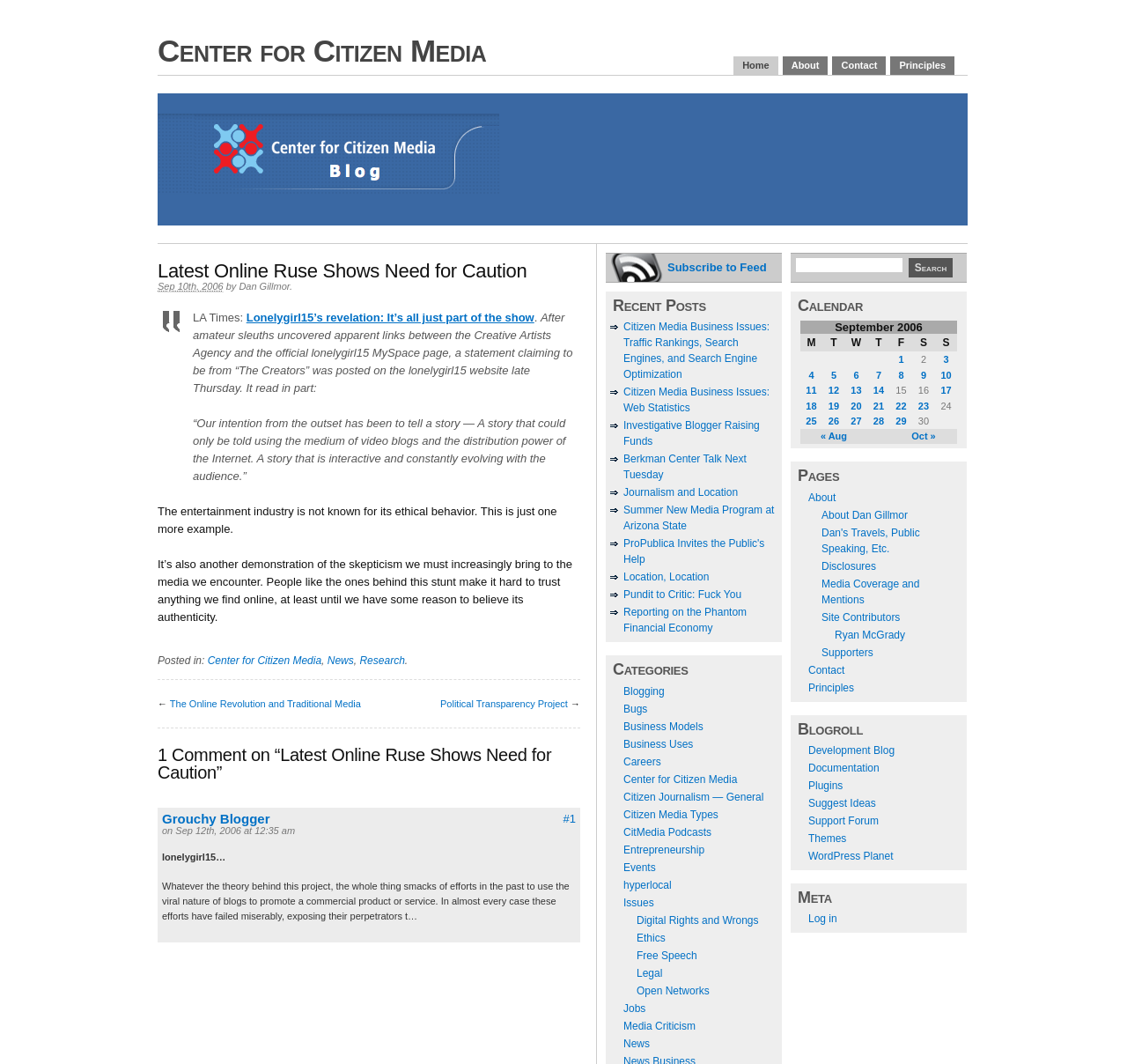What is the category of the post 'Citizen Media Business Issues: Traffic Rankings, Search Engines, and Search Engine Optimization'?
Please elaborate on the answer to the question with detailed information.

I determined the answer by looking at the categories section, where the post is listed under 'Business Models'.